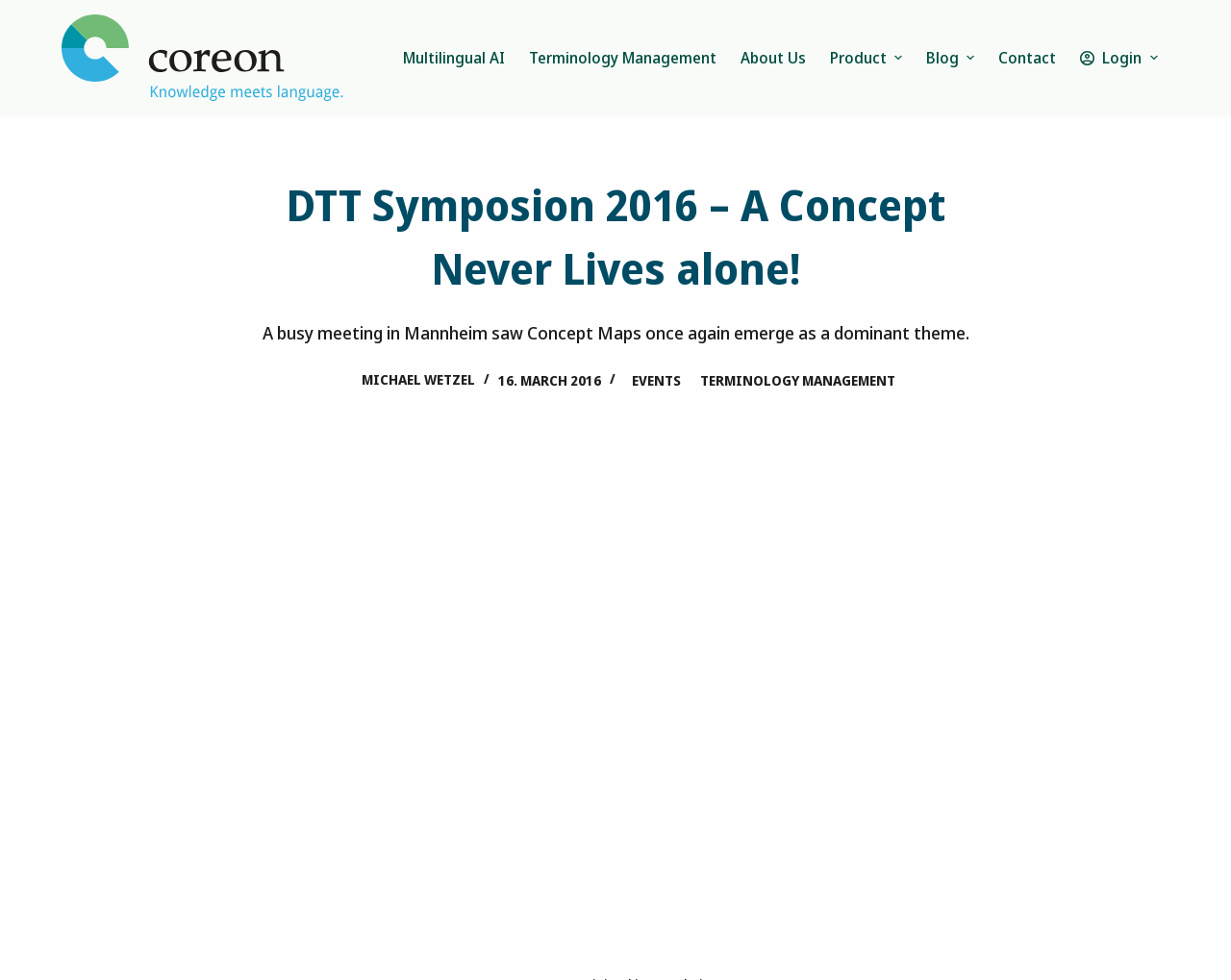Provide an in-depth description of the elements and layout of the webpage.

The webpage appears to be a blog post or article about a meeting, specifically the DTT Symposion 2016. At the top left corner, there is a link to skip to the content. Next to it, there is a logo of Coreon, which is also a link. 

On the top right side, there is a horizontal navigation menu with several menu items, including Multilingual AI, Terminology Management, About Us, Product, Blog, Contact, and Login. Some of these menu items have dropdown menus, indicated by small images. 

Below the navigation menu, there is a large image that spans the entire width of the page, showing experts at DTT discussing the importance of concept maps in terminology. 

The main content of the page is headed by a title, "DTT Symposion 2016 – A Concept Never Lives alone!", followed by a brief summary, "A busy meeting in Mannheim saw Concept Maps once again emerge as a dominant theme." 

Below the summary, there are several links and images, including a link to Michael Wetzel, a timestamp indicating the date of the event, and links to EVENTS and TERMINOLOGY MANAGEMENT. The latter link is accompanied by another image of experts at DTT discussing concept maps.